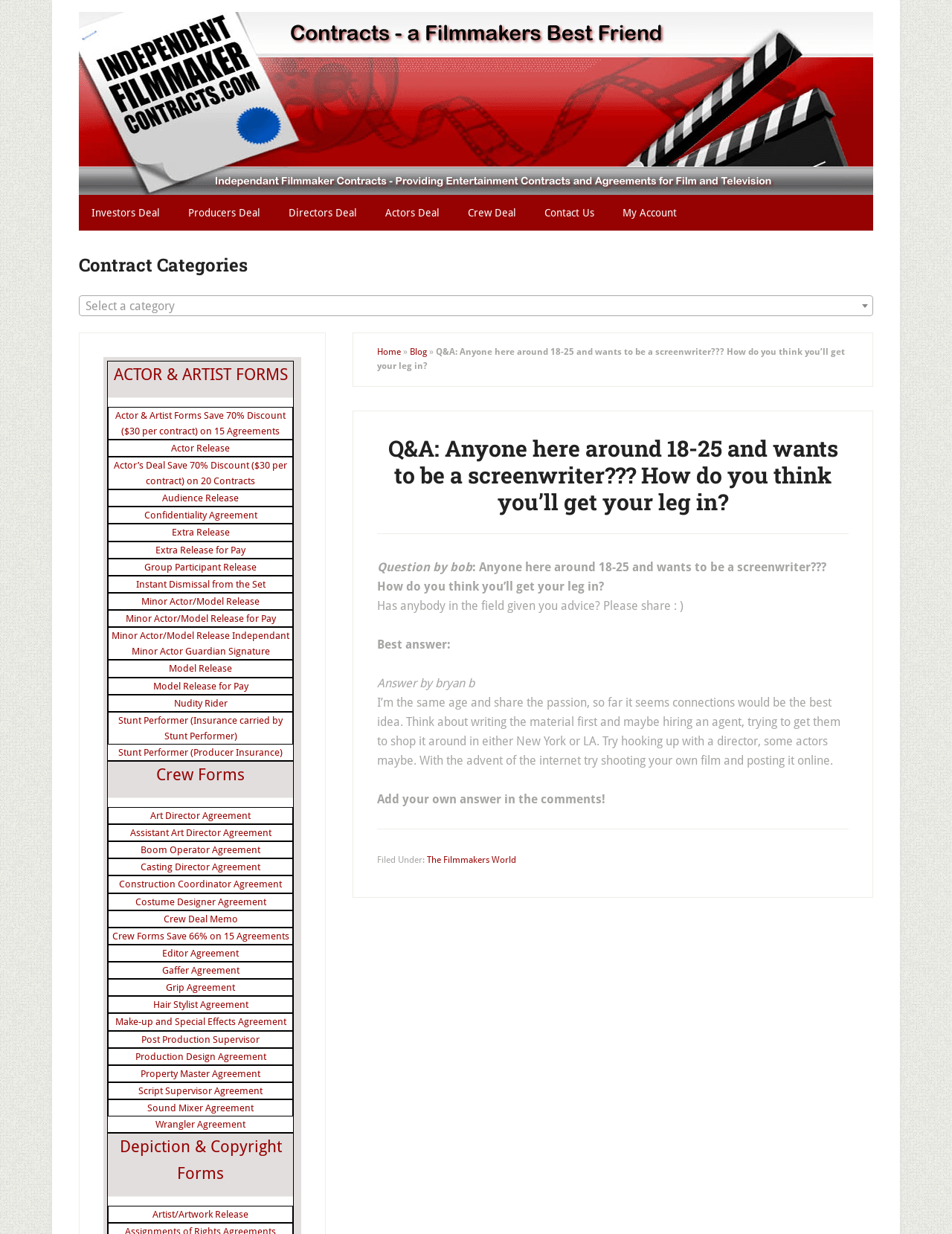Locate the bounding box coordinates of the element I should click to achieve the following instruction: "Contact the company".

None